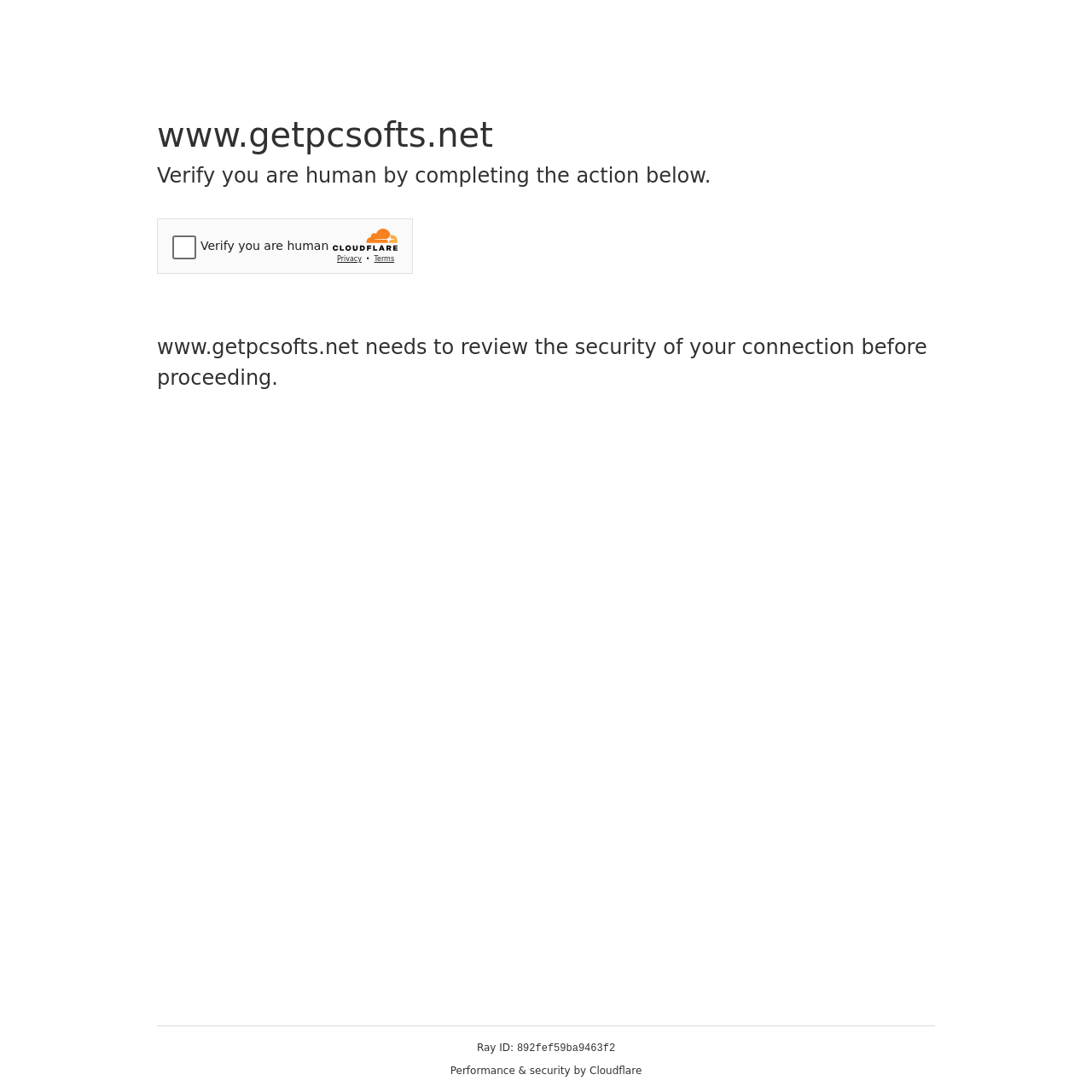Generate a thorough caption detailing the webpage content.

The webpage appears to be a security verification page. At the top, there is a main heading that reads "www.getpcsofts.net". Below this heading, there is another heading that instructs the user to "Verify you are human by completing the action below." 

To the right of these headings, there is an iframe containing a Cloudflare security challenge, which takes up a significant portion of the top section of the page. 

Below the iframe, there is a paragraph of text that explains the purpose of the security verification, stating that "www.getpcsofts.net needs to review the security of your connection before proceeding." 

At the bottom of the page, there is a section that displays technical information, including a "Ray ID" with a corresponding value of "892fef59ba9463f2". Additionally, there is a statement that credits "Performance & security by Cloudflare".